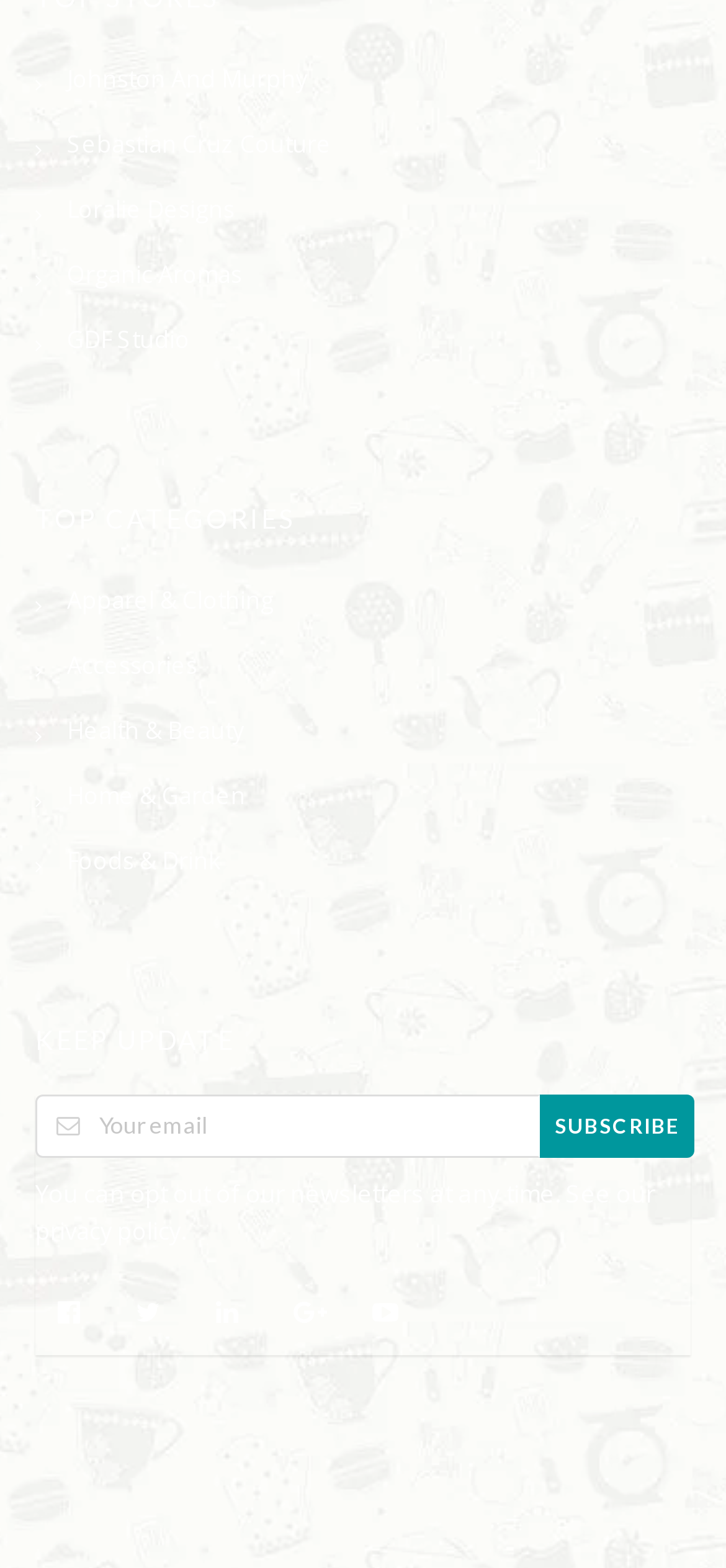Carefully observe the image and respond to the question with a detailed answer:
What is the policy mentioned at the bottom?

The text 'You can opt out of our newsletters at any time. See our privacy policy' mentions a policy, which is the privacy policy. This suggests that the website has a policy in place for handling user data and subscriptions.